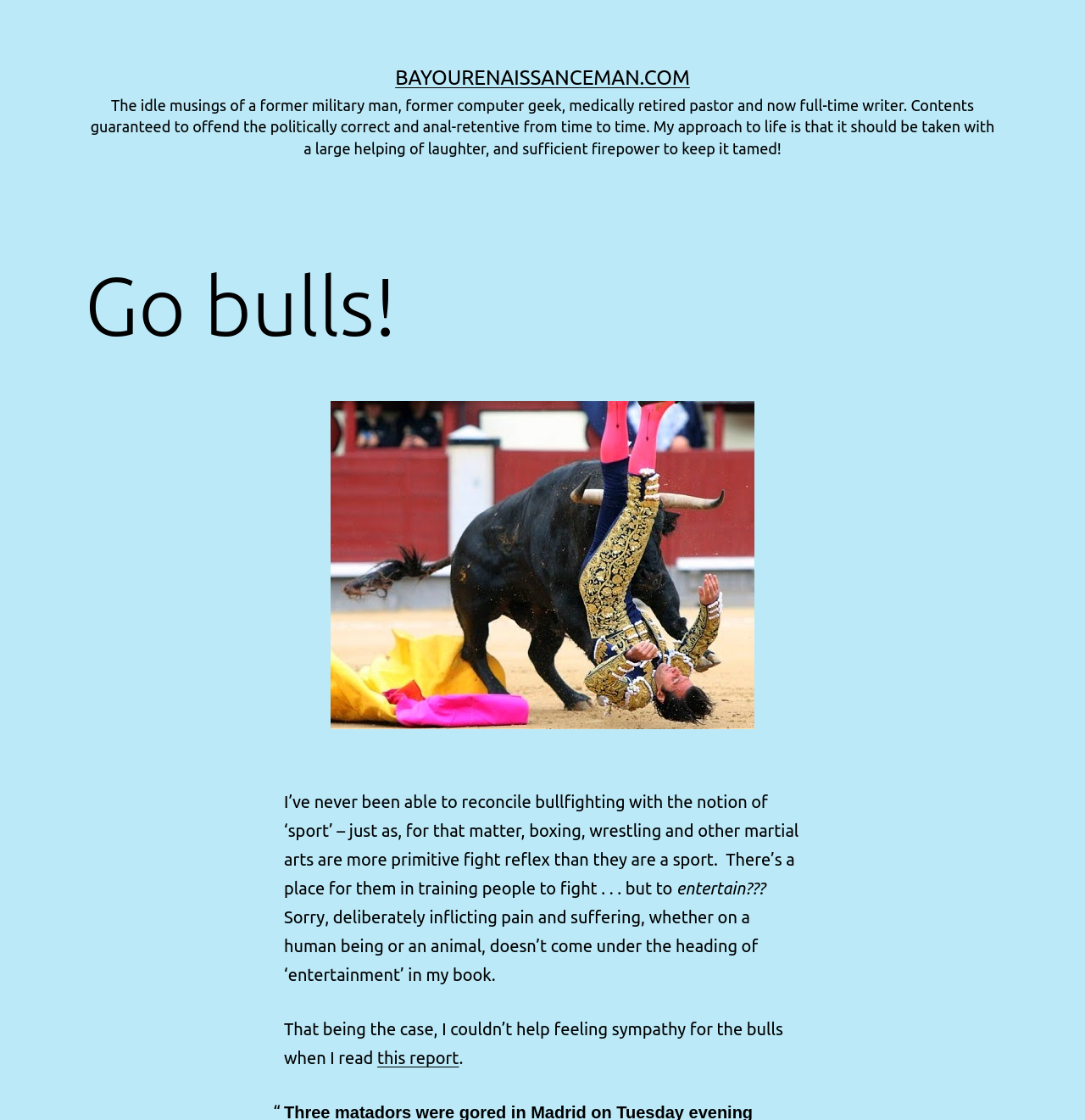What is the author's feeling towards the bulls?
Using the image as a reference, give an elaborate response to the question.

The author's feeling towards the bulls can be inferred from the static text 'That being the case, I couldn’t help feeling sympathy for the bulls when I read...' which indicates that the author feels sympathy towards the bulls.